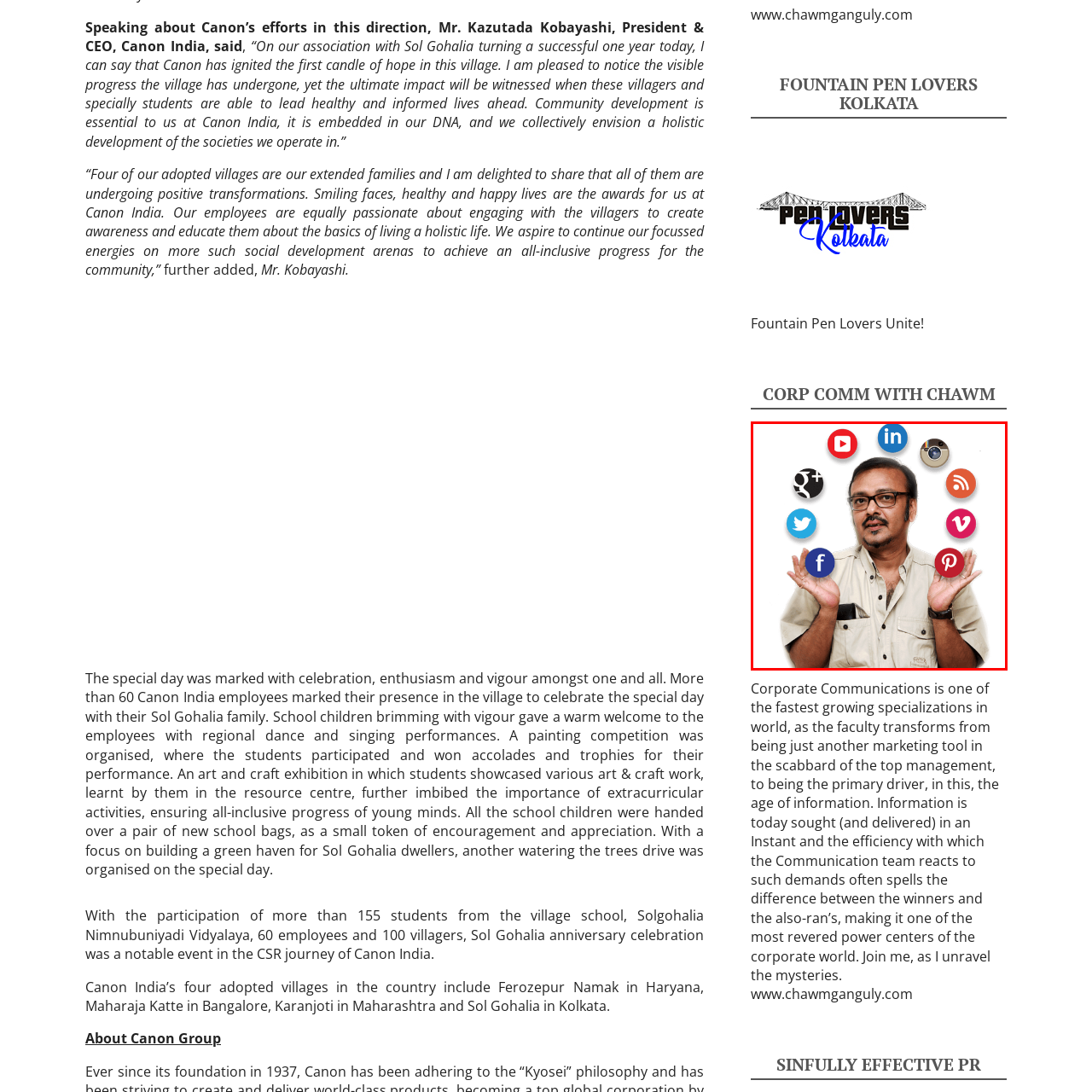Please scrutinize the portion of the image inside the purple boundary and provide an elaborate answer to the question below, relying on the visual elements: 
What is the tone of the composition?

The visual representation in the image captures both enthusiasm and professionalism, reflecting the evolving dynamics of interaction in the digital age. This tone is conveyed through the man's confident posture and the artistic arrangement of social media logos around him.